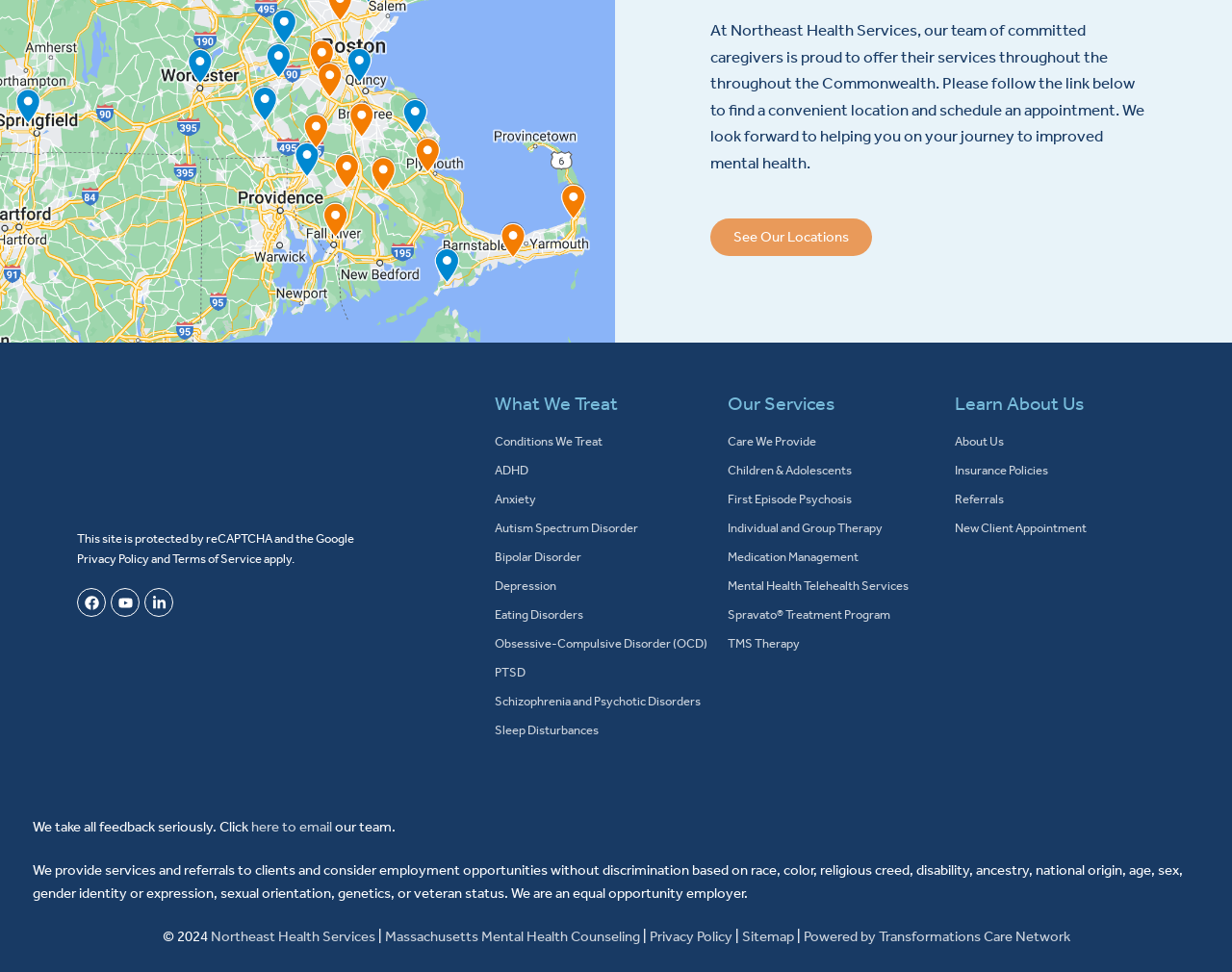Find the bounding box coordinates for the area you need to click to carry out the instruction: "Read about Northeast Health Services". The coordinates should be four float numbers between 0 and 1, indicated as [left, top, right, bottom].

[0.171, 0.954, 0.304, 0.972]